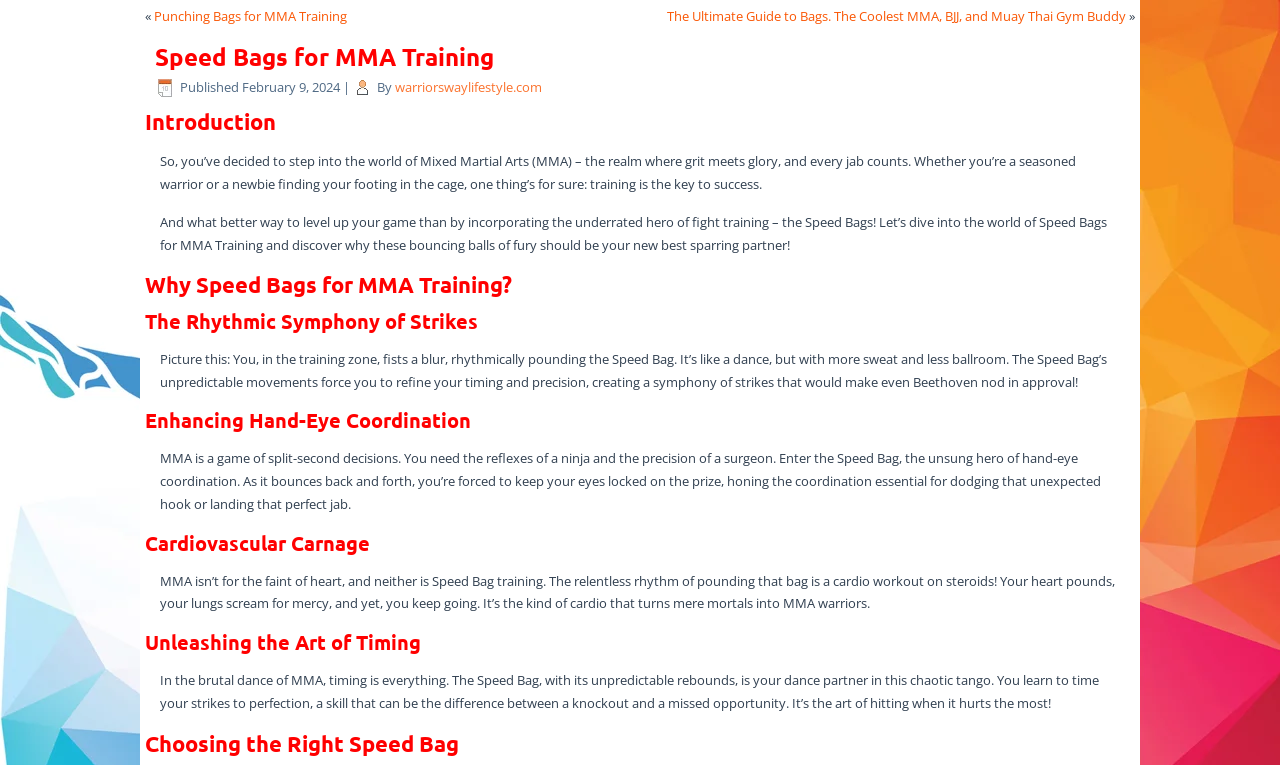Provide a one-word or short-phrase response to the question:
What is the topic of this article?

Speed Bags for MMA Training